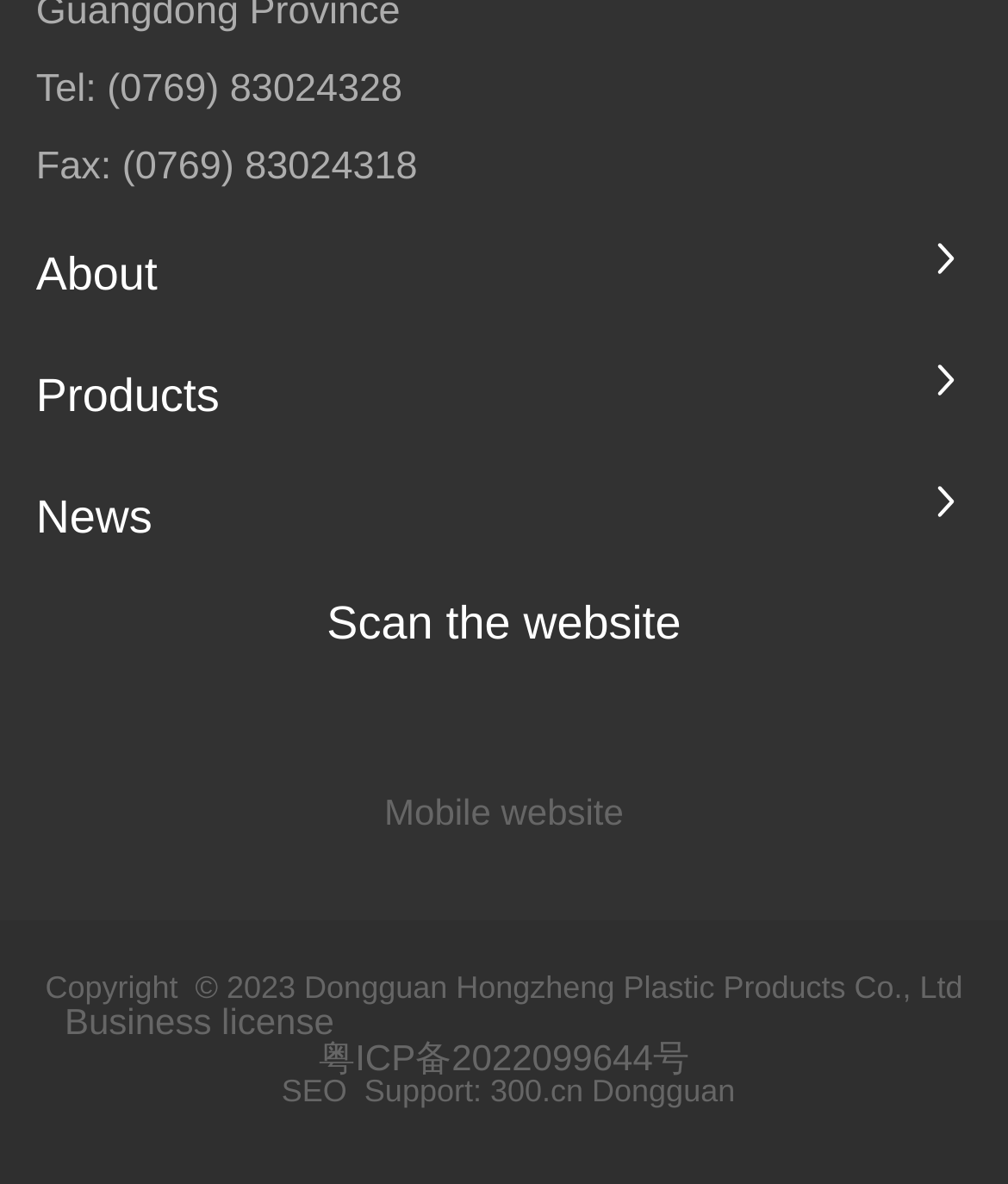Provide a short answer to the following question with just one word or phrase: What is the purpose of the image with the text 'Mobile website'?

Scan the website